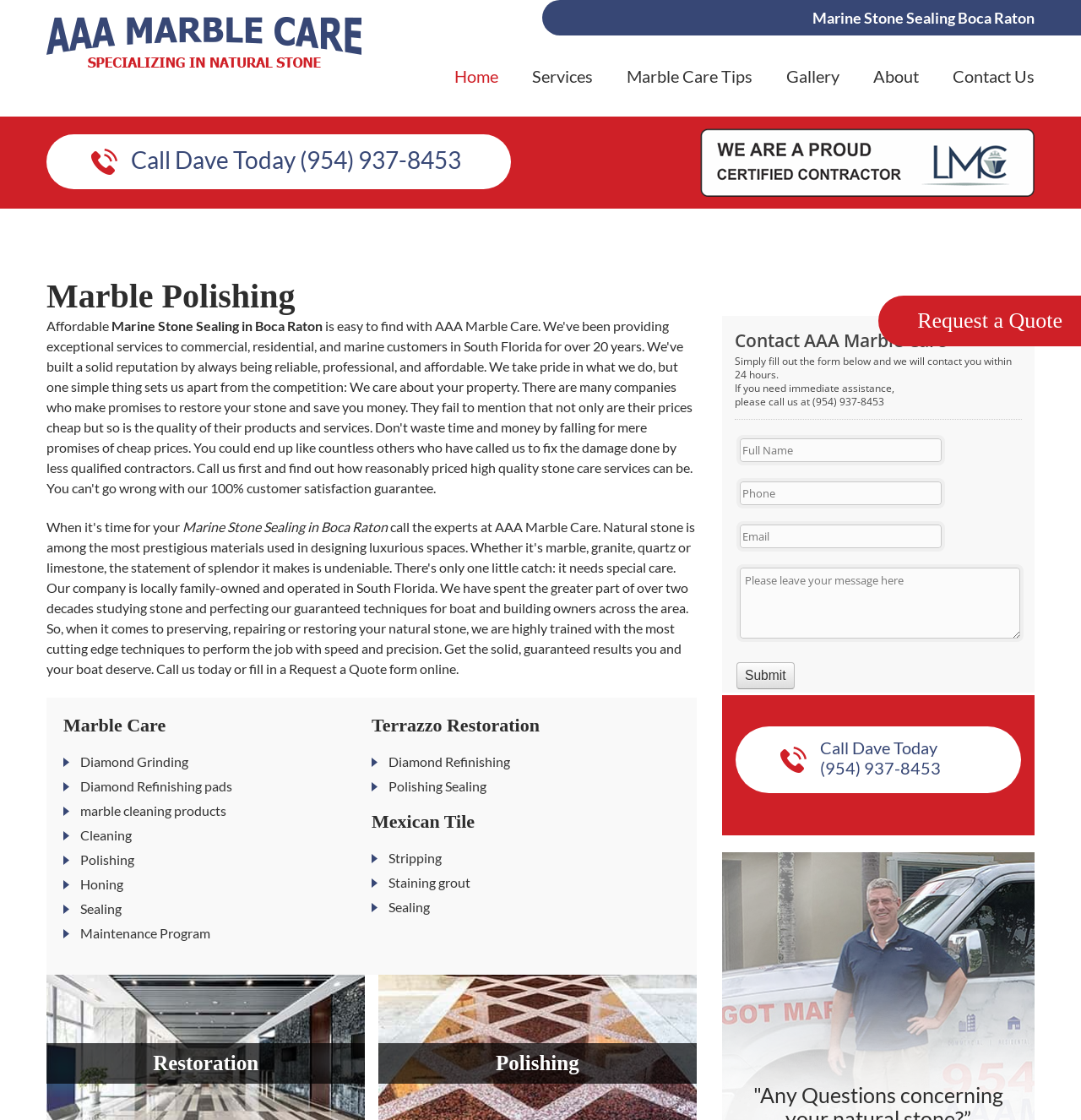Consider the image and give a detailed and elaborate answer to the question: 
What is the company name?

The company name can be found in the top-left corner of the webpage, where it says 'Marine Stone Sealing Boca Raton | AAA Marble Care'. This is likely the name of the company that provides marine stone sealing services in Boca Raton.